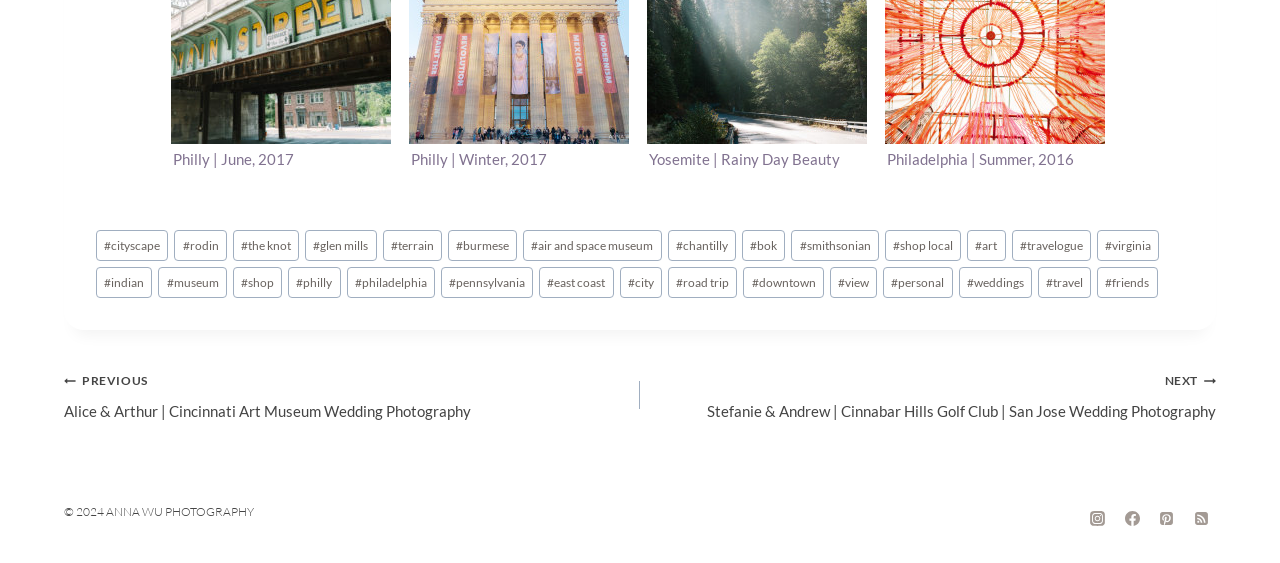What is the photographer's name?
Offer a detailed and full explanation in response to the question.

The photographer's name is mentioned in the footer section of the webpage, specifically in the copyright text '© 2024 ANNA WU PHOTOGRAPHY'.